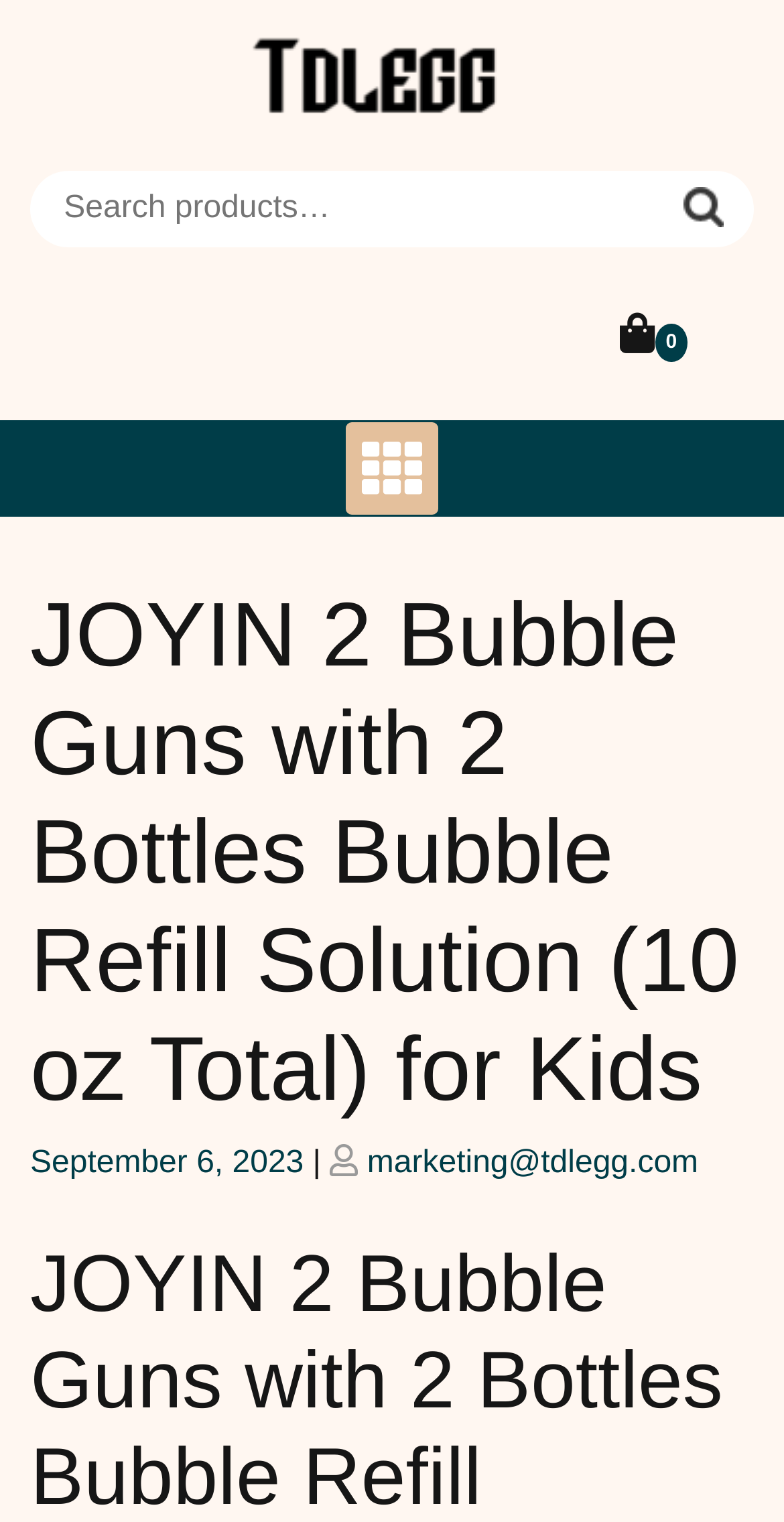Please determine the heading text of this webpage.

JOYIN 2 Bubble Guns with 2 Bottles Bubble Refill Solution (10 oz Total) for Kids